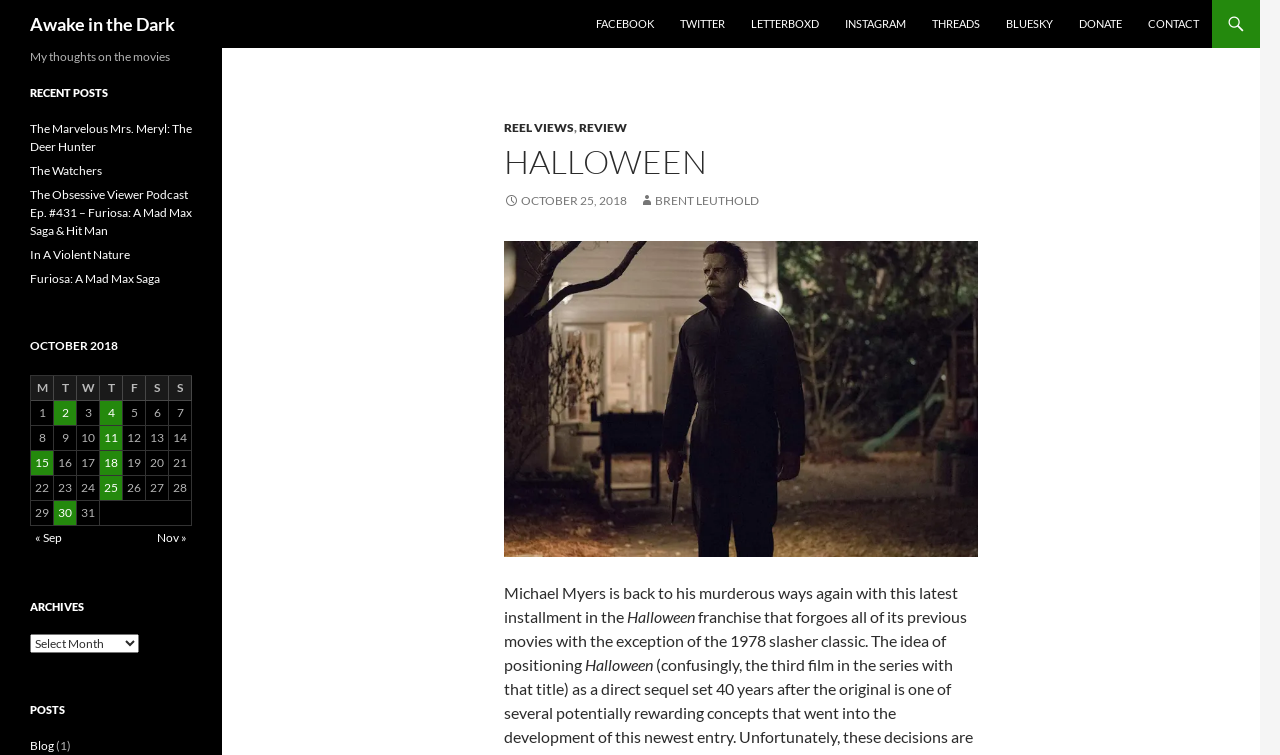Give the bounding box coordinates for this UI element: "October 25, 2018". The coordinates should be four float numbers between 0 and 1, arranged as [left, top, right, bottom].

[0.394, 0.256, 0.49, 0.275]